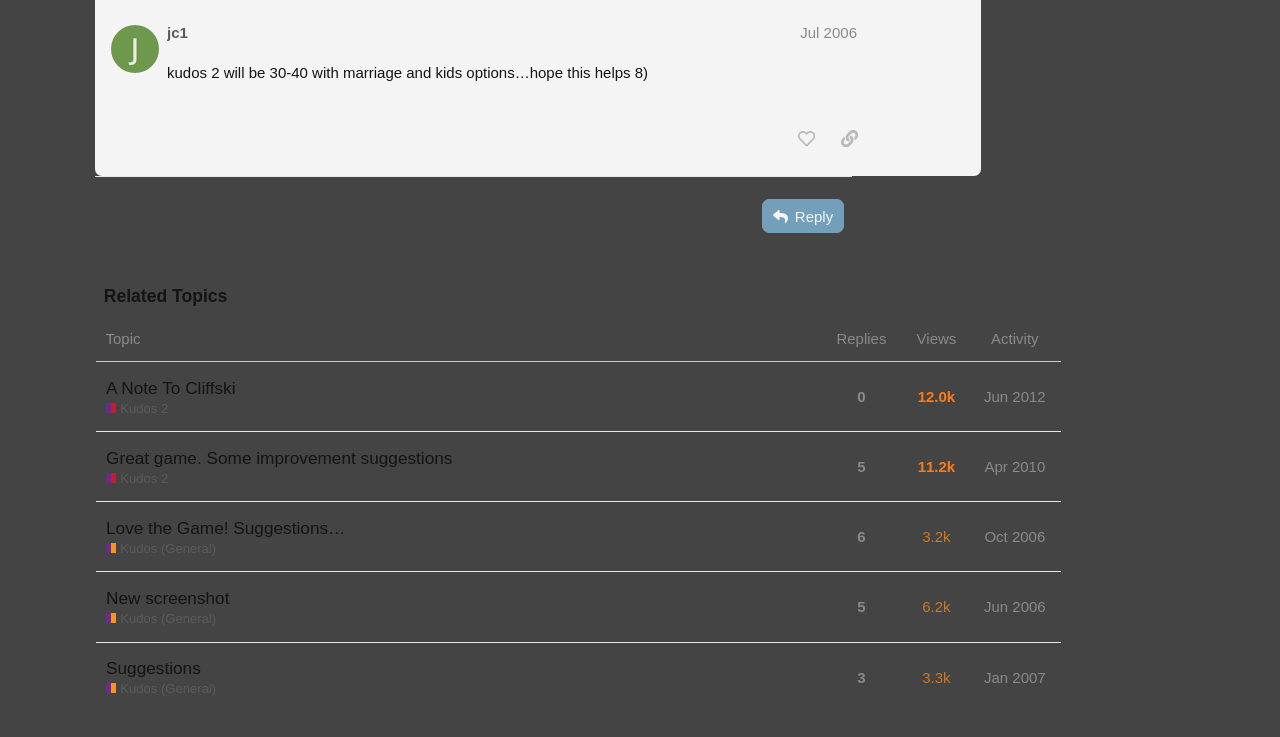How many replies does the topic 'A Note To Cliffski Kudos 2' have?
Refer to the image and provide a detailed answer to the question.

The number of replies for the topic 'A Note To Cliffski Kudos 2' can be found in the gridcell element 'This topic has 0 replies' which is a child of the row element. The text content of this element is 'This topic has 0 replies'.